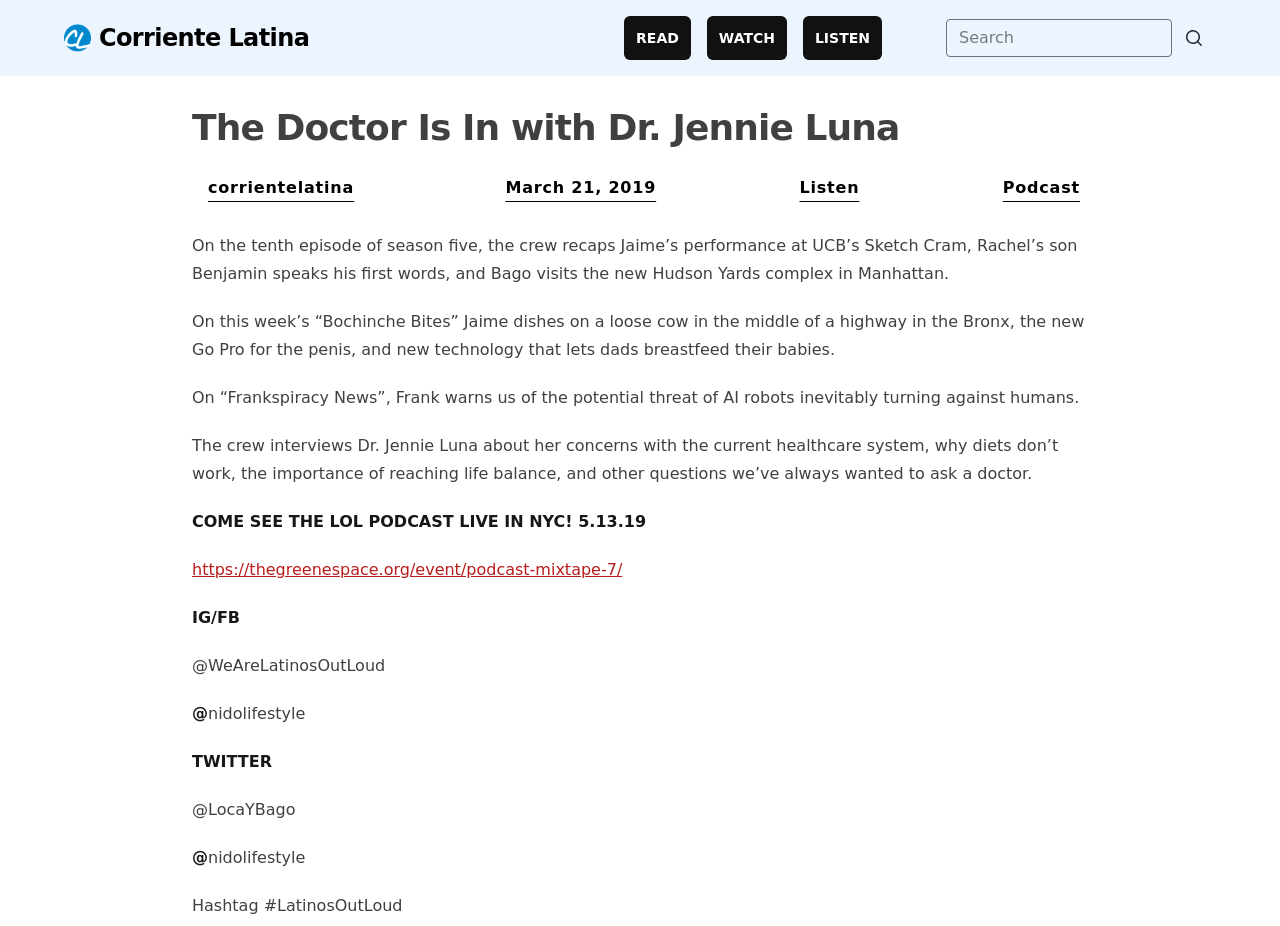Find and indicate the bounding box coordinates of the region you should select to follow the given instruction: "Search for something".

[0.739, 0.021, 0.916, 0.062]